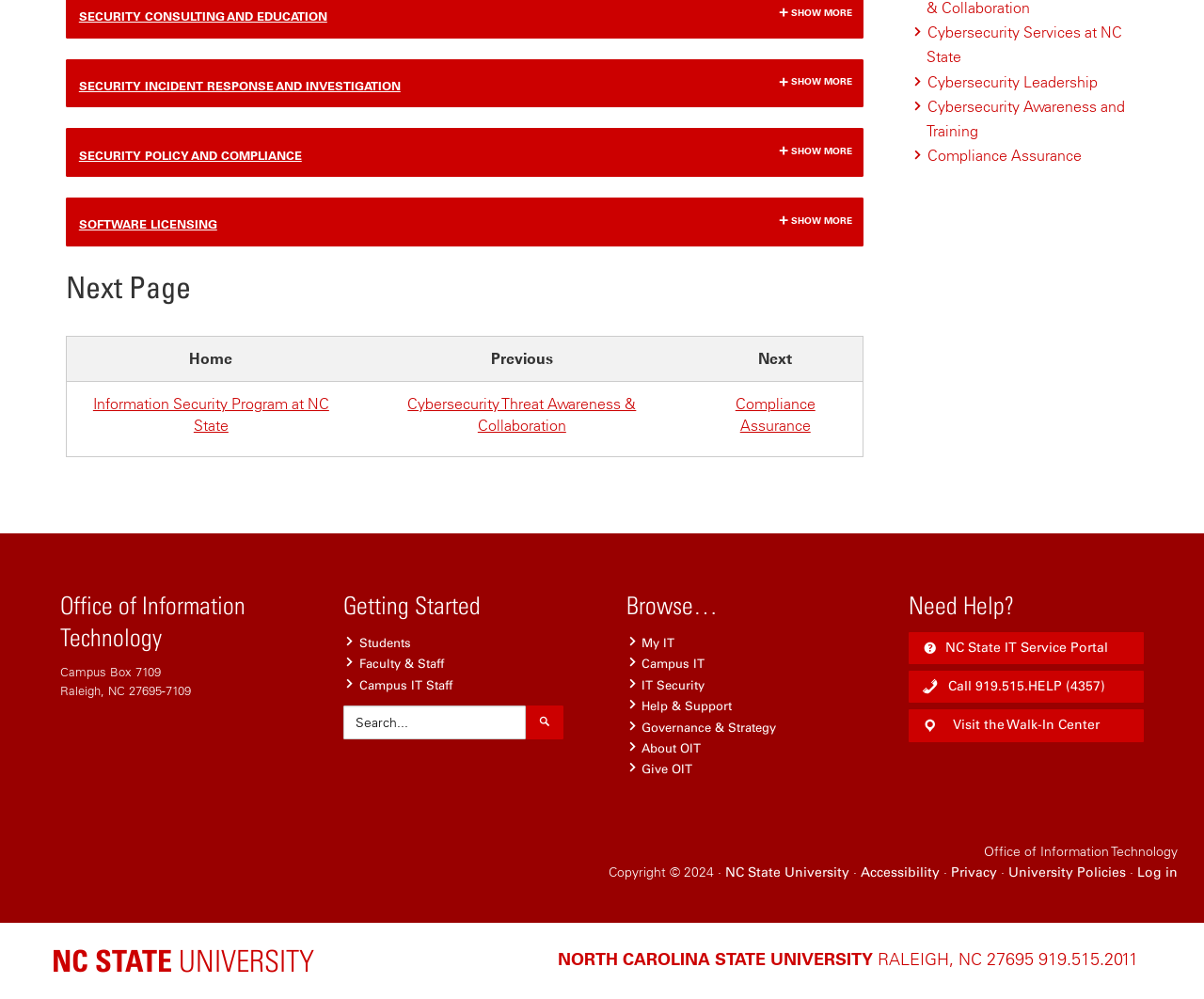Find the UI element described as: "Search" and predict its bounding box coordinates. Ensure the coordinates are four float numbers between 0 and 1, [left, top, right, bottom].

[0.437, 0.706, 0.468, 0.741]